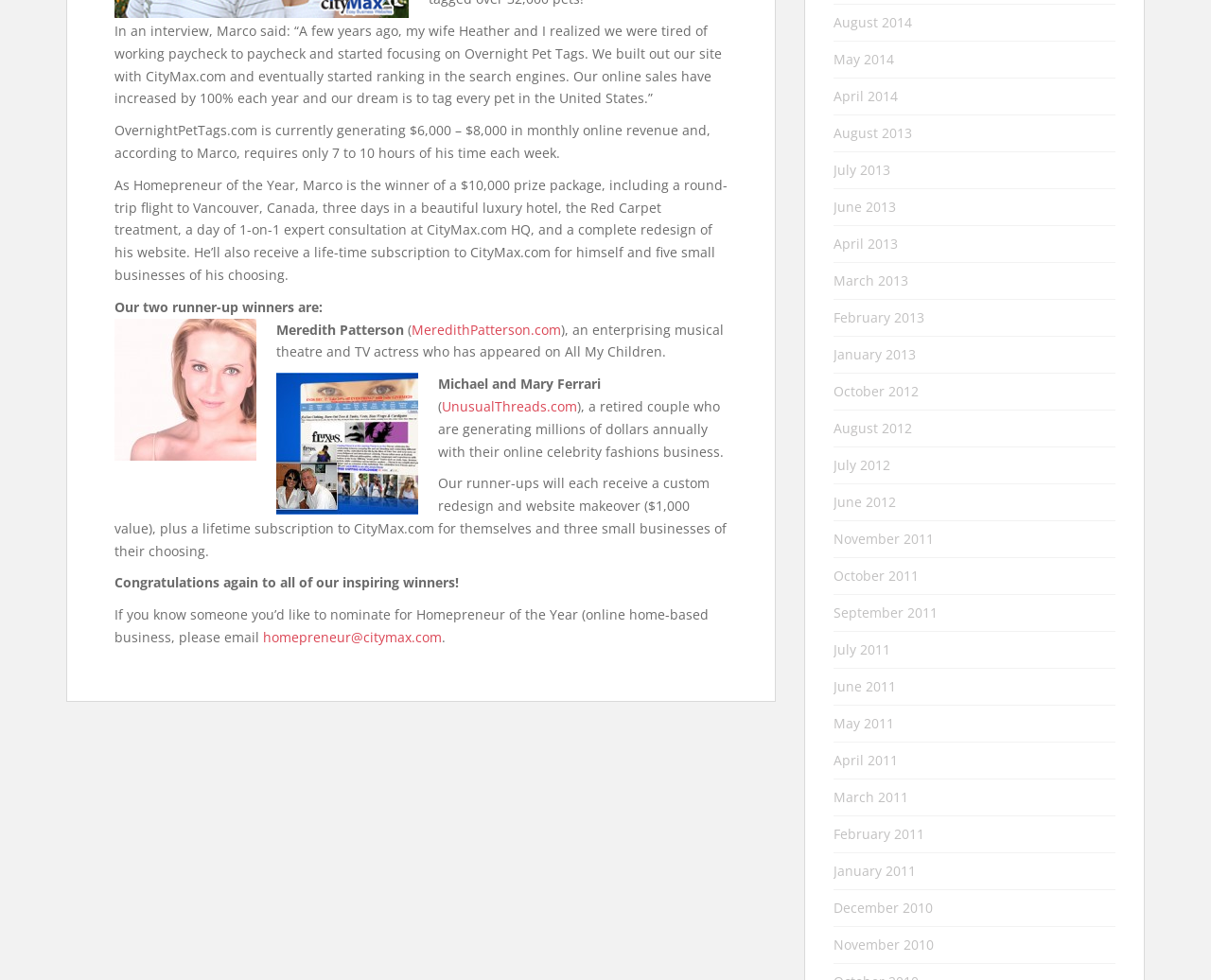Highlight the bounding box of the UI element that corresponds to this description: "March 2011".

[0.688, 0.804, 0.75, 0.823]